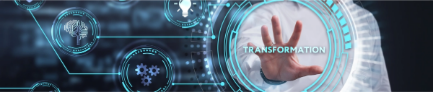What concepts are represented by the digital icons?
Please respond to the question with as much detail as possible.

The digital icons surrounding the central theme of the image symbolize various concepts, including artificial intelligence, data analytics, and system integration, which collectively highlight the transformative potential of modern technology.